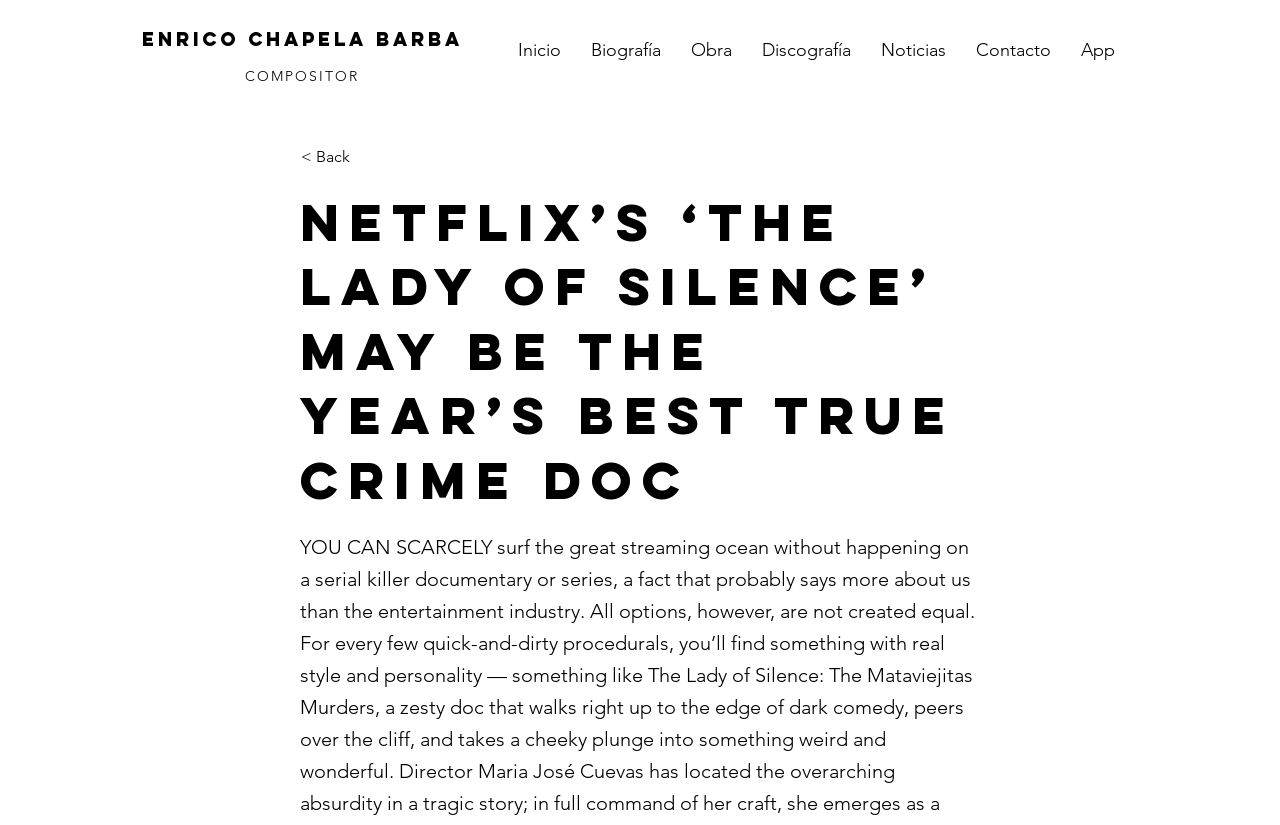Find the bounding box coordinates for the element that must be clicked to complete the instruction: "read the article". The coordinates should be four float numbers between 0 and 1, indicated as [left, top, right, bottom].

[0.234, 0.232, 0.766, 0.622]